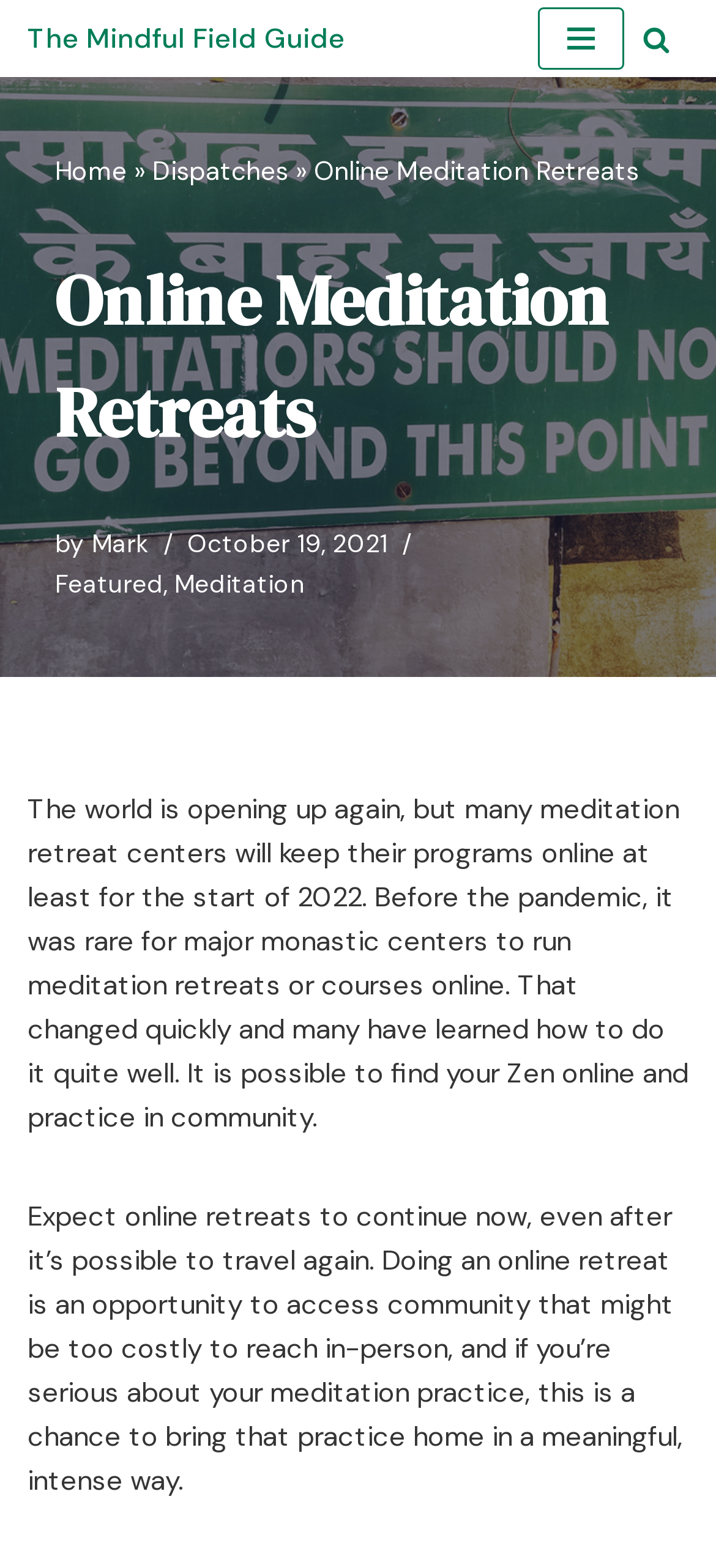Please identify the bounding box coordinates for the region that you need to click to follow this instruction: "Click on the navigation menu".

[0.751, 0.005, 0.872, 0.044]